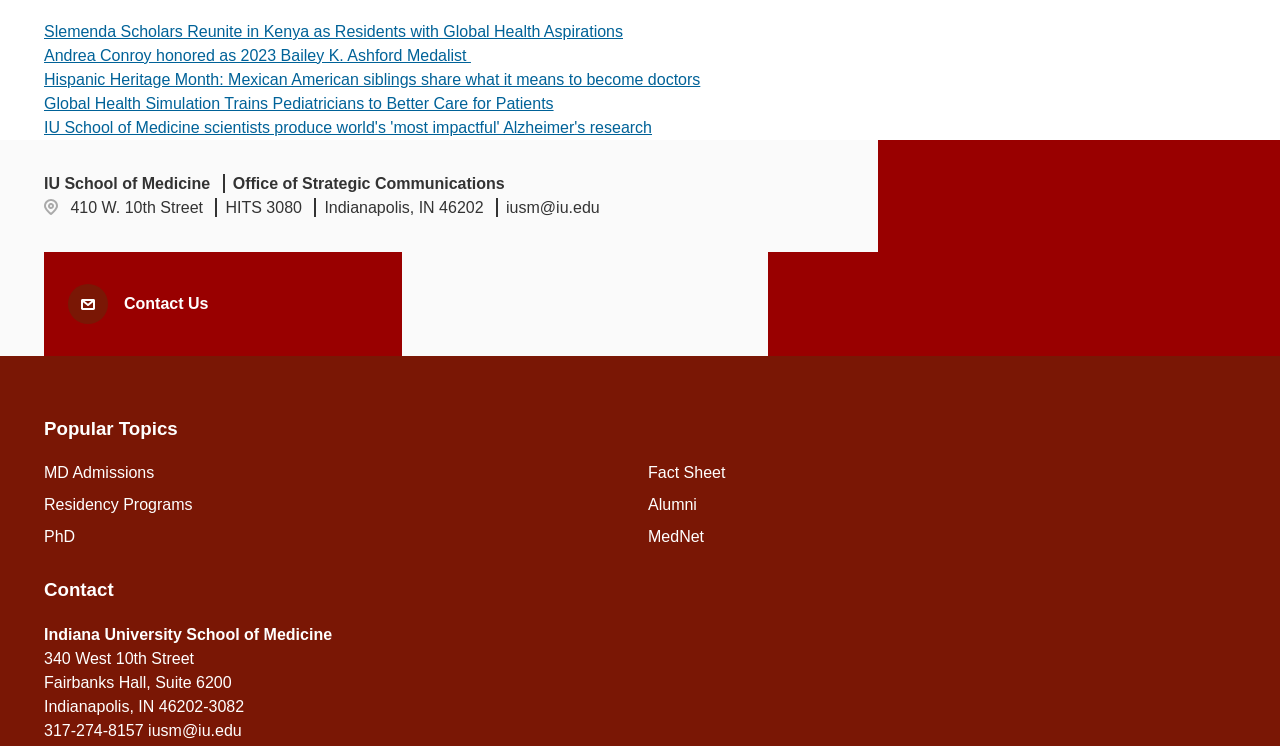What is the name of the school?
Using the information from the image, provide a comprehensive answer to the question.

I found the answer by looking at the static text element with the content 'Indiana University School of Medicine' located at the bottom of the page.